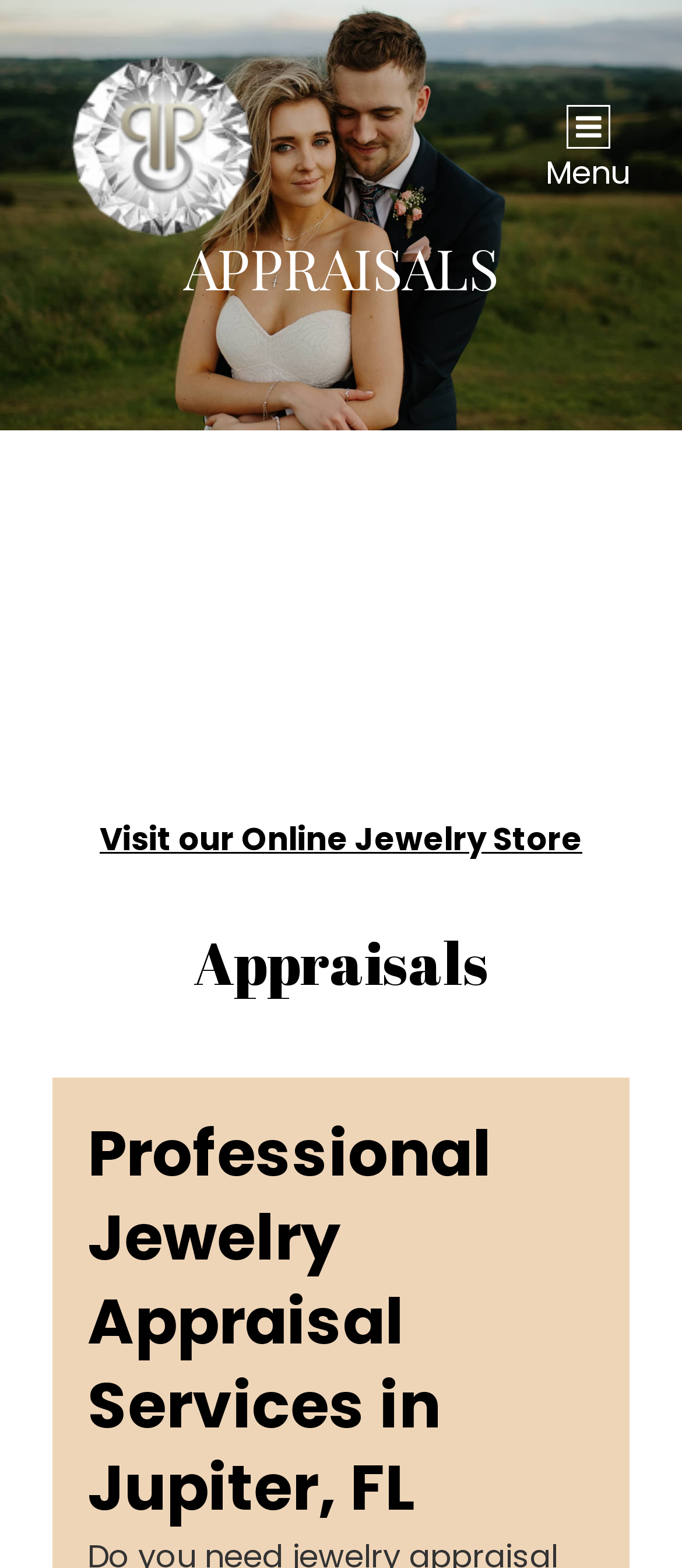Given the element description Menu, specify the bounding box coordinates of the corresponding UI element in the format (top-left x, top-left y, bottom-right x, bottom-right y). All values must be between 0 and 1.

[0.774, 0.055, 0.949, 0.131]